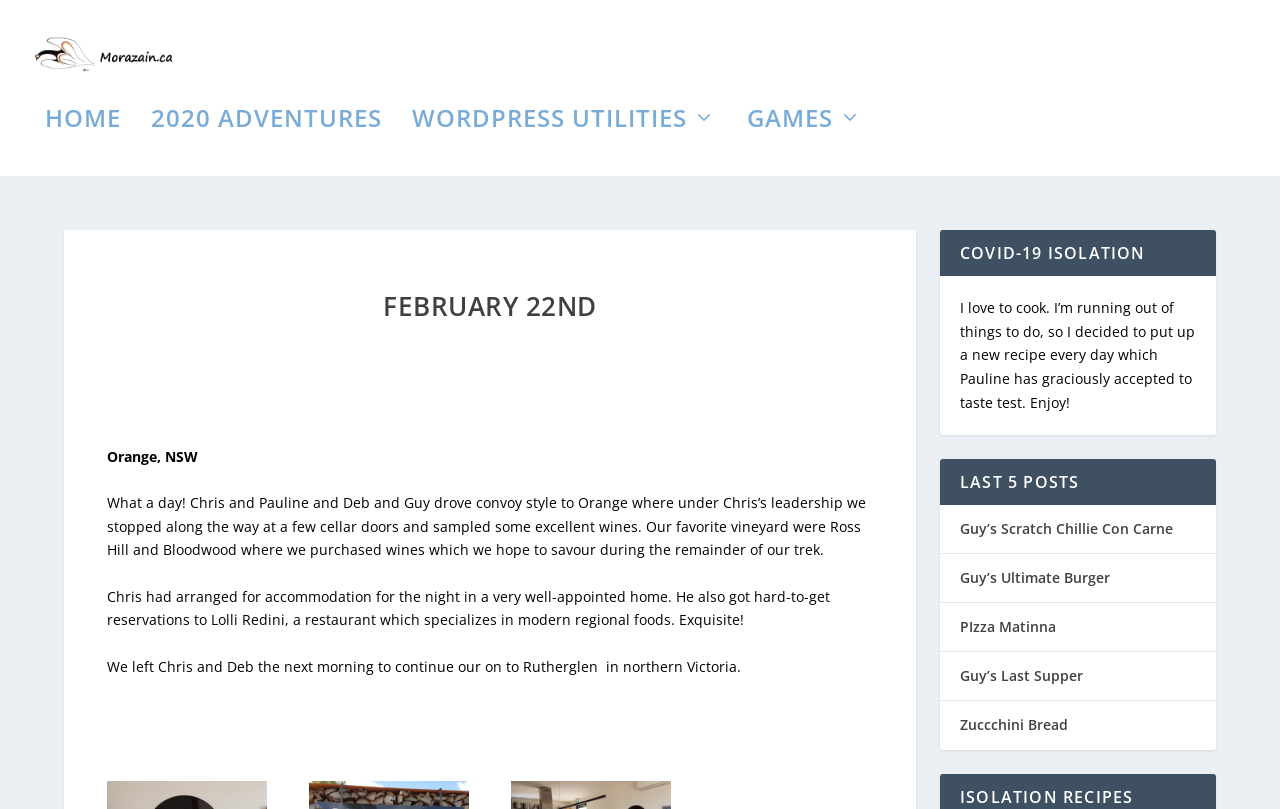What is the theme of the section with the heading 'ISOLATION RECIPES'?
Please provide a comprehensive answer to the question based on the webpage screenshot.

I inferred the theme of the section by reading the heading 'ISOLATION RECIPES' and noticing that the author mentions cooking and sharing recipes during the COVID-19 isolation period.